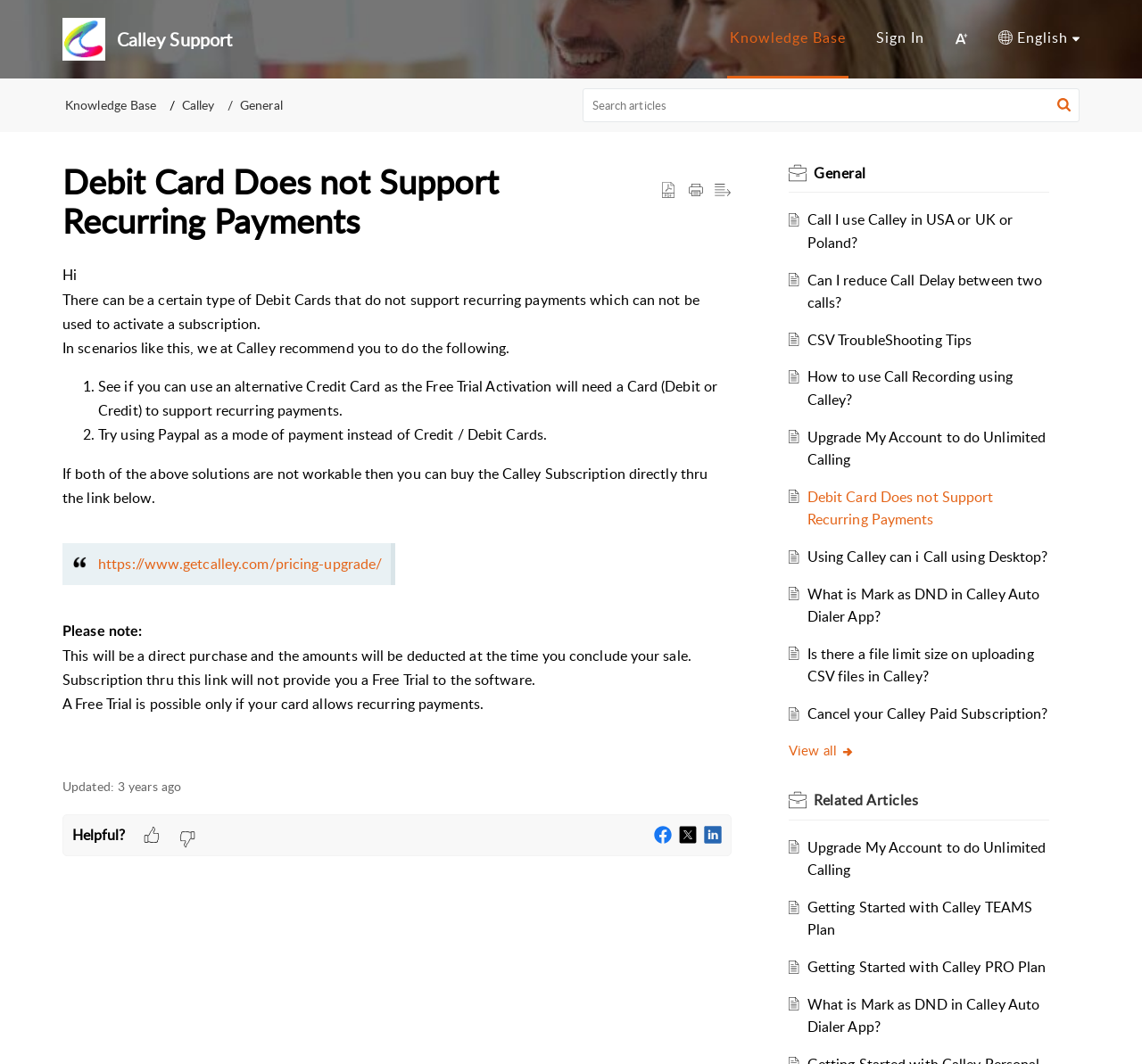Find the bounding box coordinates corresponding to the UI element with the description: "https://www.getcalley.com/pricing-upgrade/". The coordinates should be formatted as [left, top, right, bottom], with values as floats between 0 and 1.

[0.086, 0.521, 0.335, 0.539]